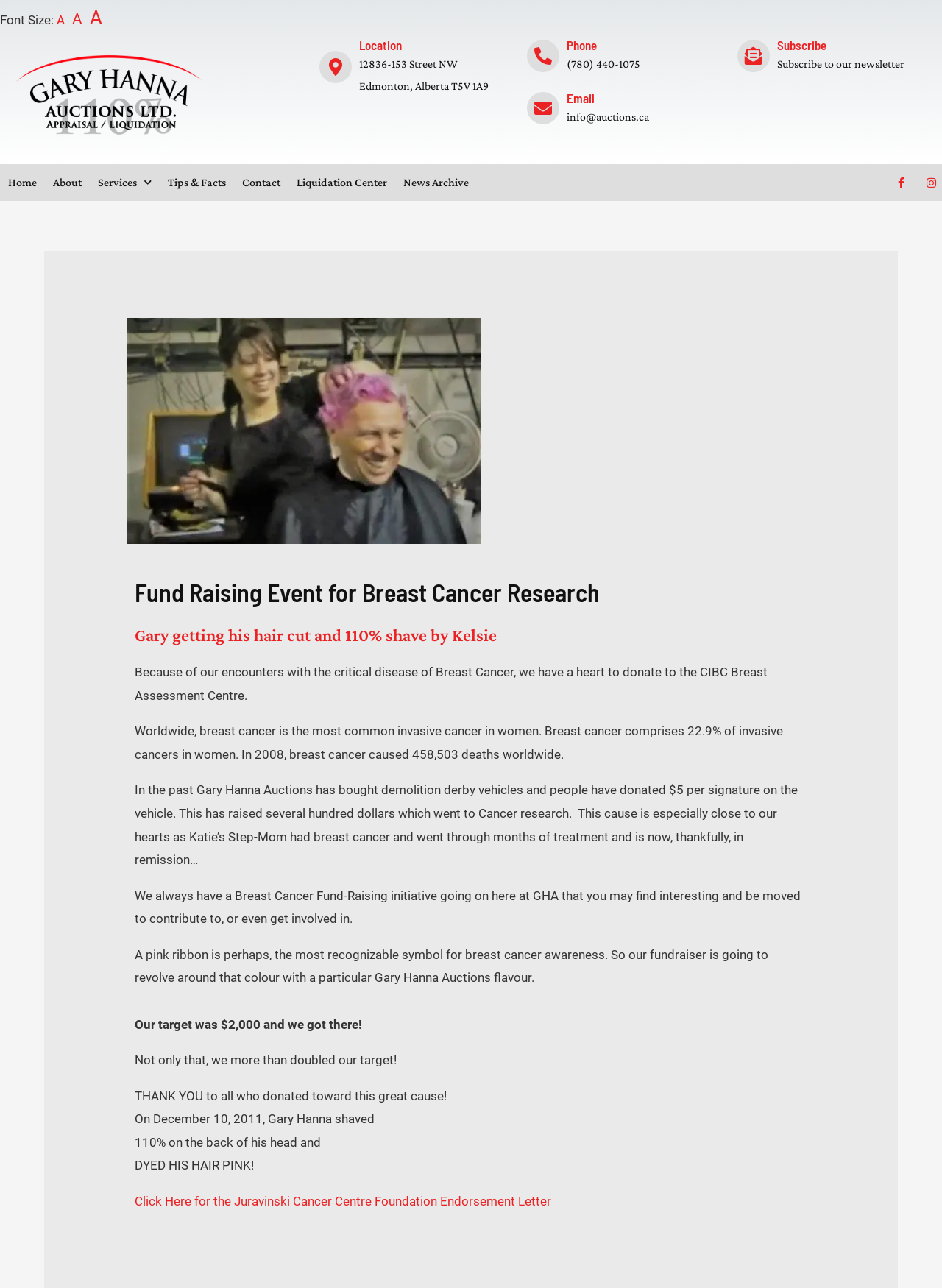What did Gary Hanna do on December 10, 2011?
Refer to the image and provide a detailed answer to the question.

I found the answer by reading the static text 'On December 10, 2011, Gary Hanna shaved 110% on the back of his head and DYED HIS HAIR PINK!'.